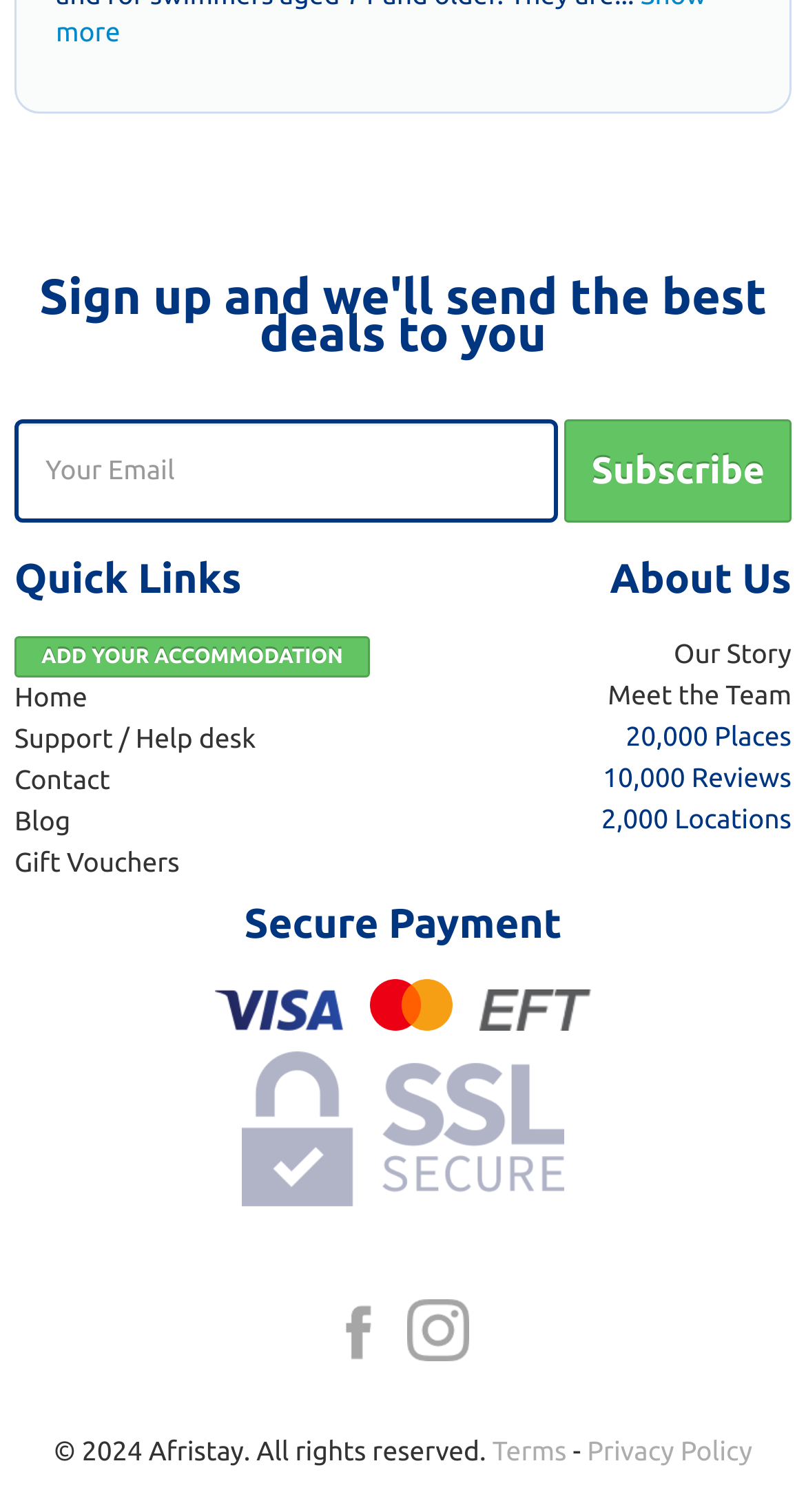Predict the bounding box coordinates of the area that should be clicked to accomplish the following instruction: "Enter email address". The bounding box coordinates should consist of four float numbers between 0 and 1, i.e., [left, top, right, bottom].

[0.018, 0.277, 0.693, 0.346]